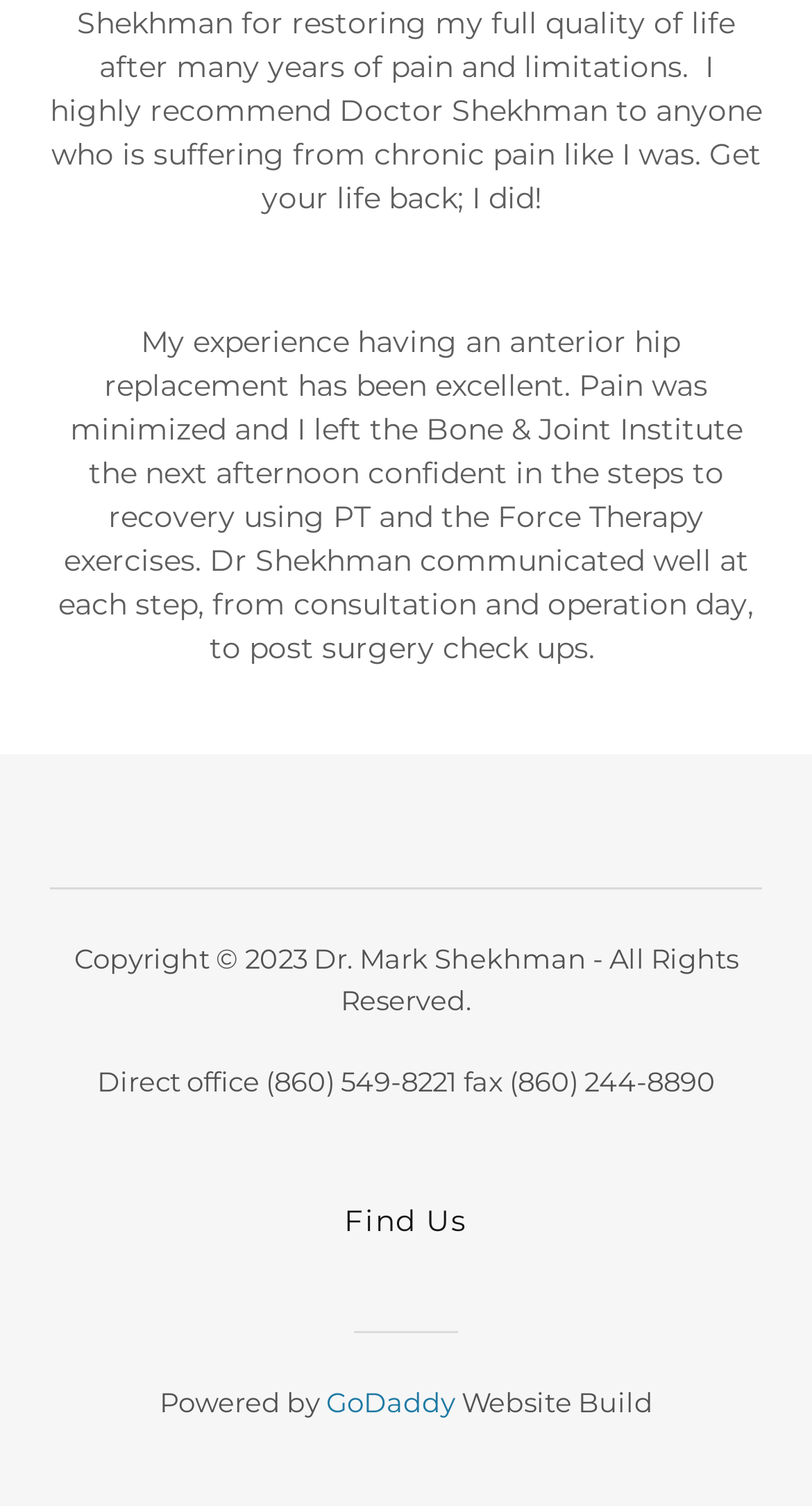Given the element description Software Download, specify the bounding box coordinates of the corresponding UI element in the format (top-left x, top-left y, bottom-right x, bottom-right y). All values must be between 0 and 1.

None